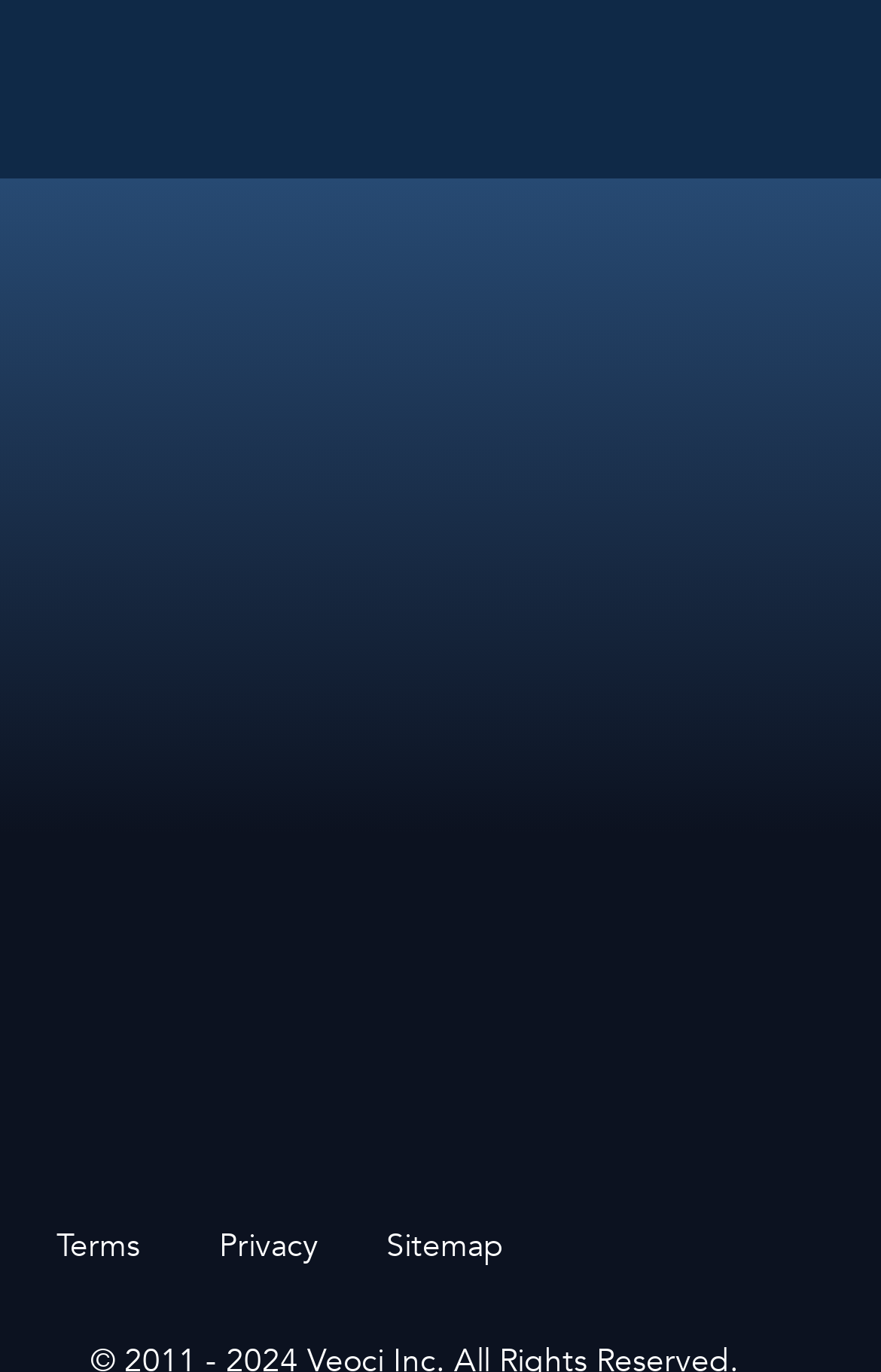Identify the coordinates of the bounding box for the element that must be clicked to accomplish the instruction: "View the Terms page".

[0.064, 0.893, 0.159, 0.924]